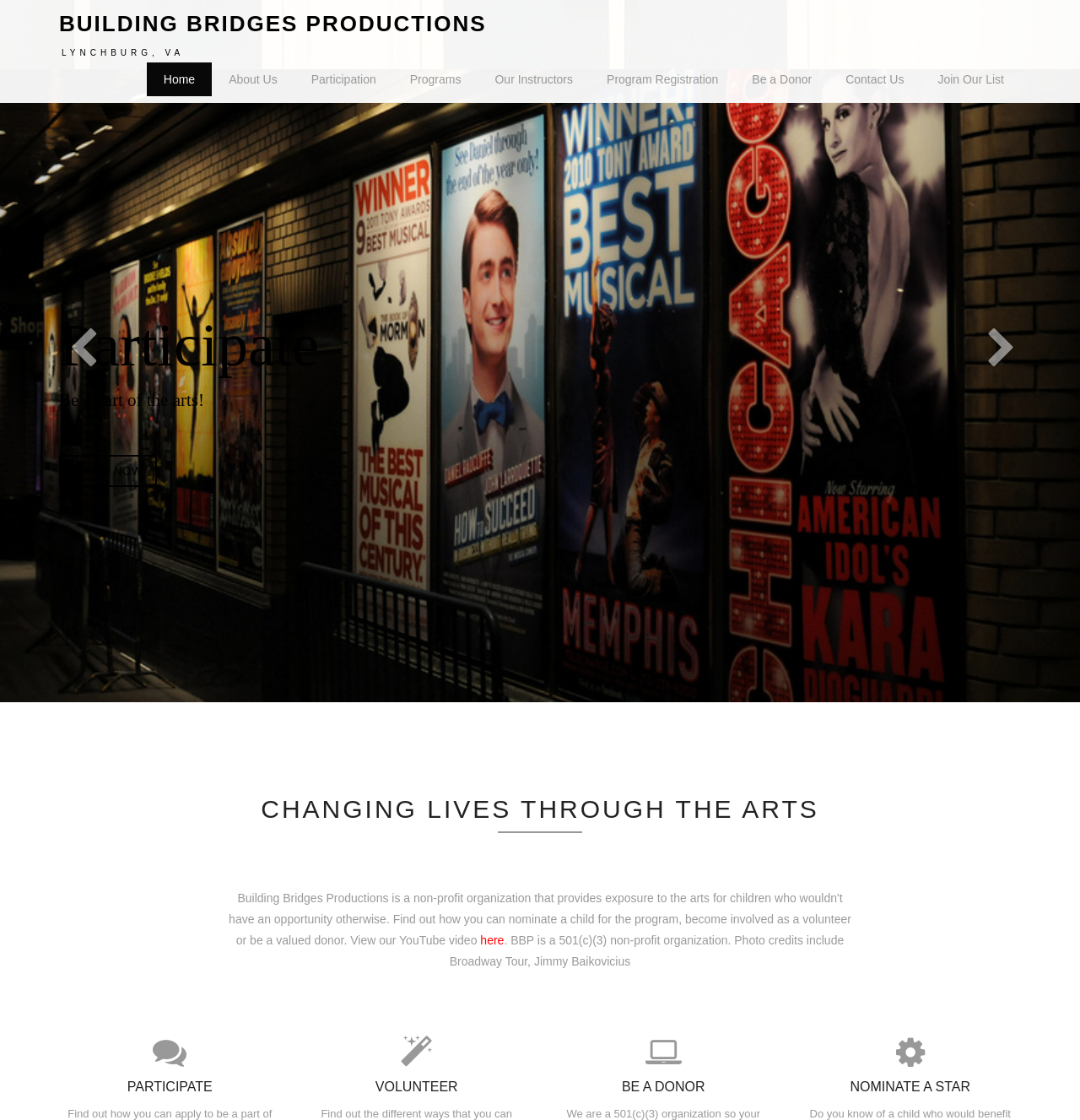What is the call-to-action on the 'Participate' section?
From the details in the image, provide a complete and detailed answer to the question.

I looked at the 'Participate' section and found a link with the text 'APPLY NOW', which is a clear call-to-action for users who want to participate in the organization's activities.